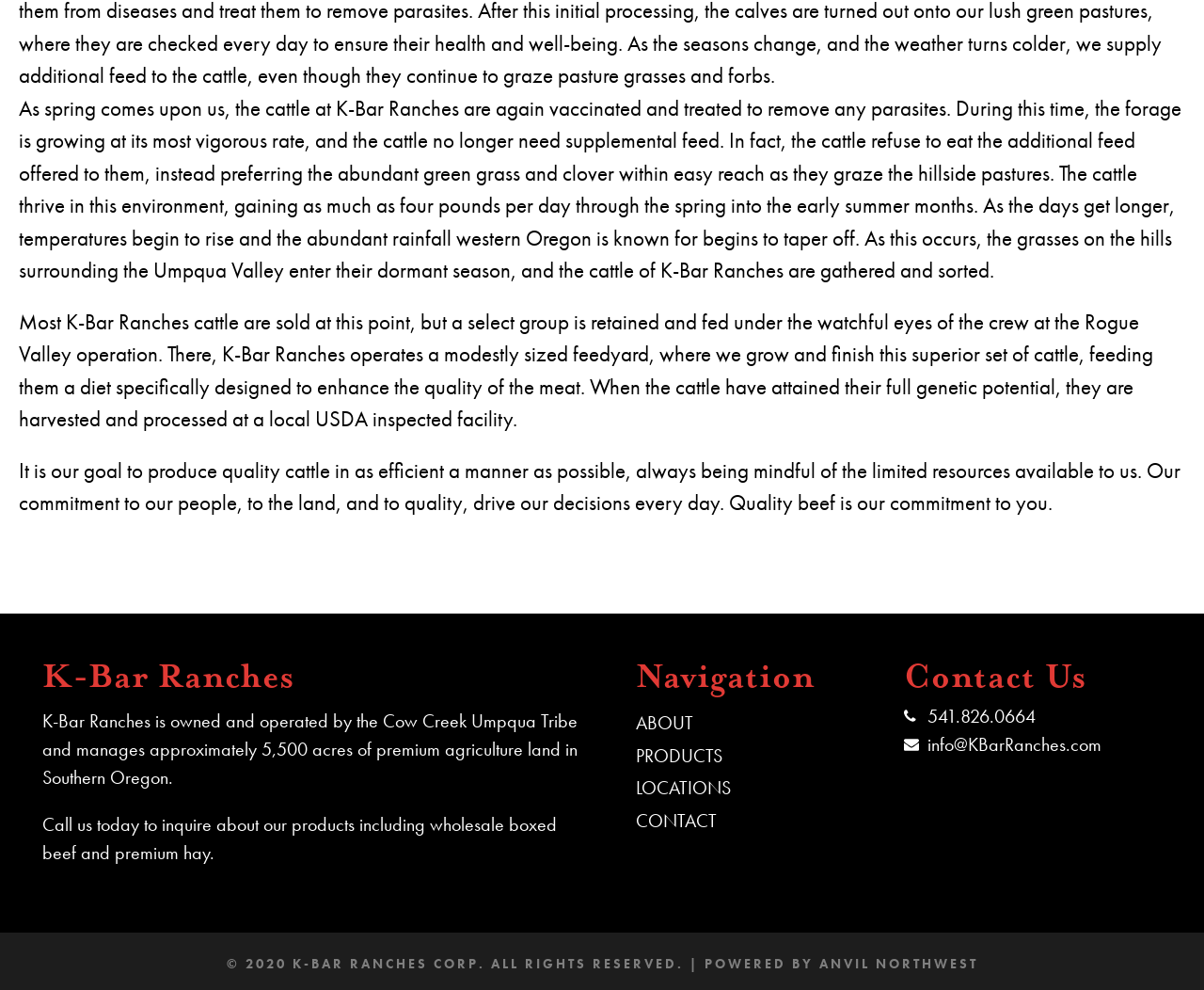Refer to the element description POWERED BY ANVIL NORTHWEST and identify the corresponding bounding box in the screenshot. Format the coordinates as (top-left x, top-left y, bottom-right x, bottom-right y) with values in the range of 0 to 1.

[0.585, 0.965, 0.812, 0.982]